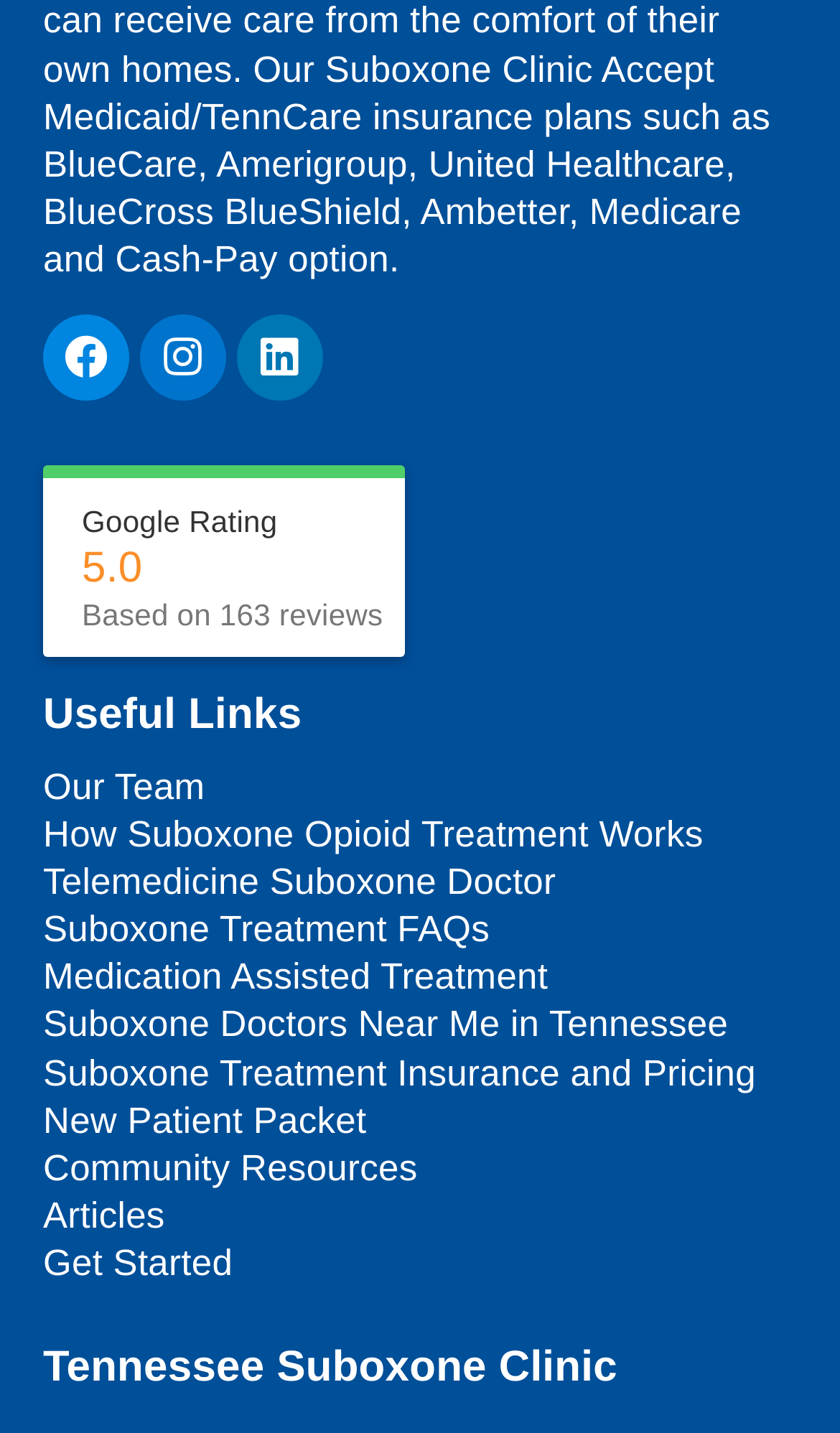Identify the bounding box for the described UI element. Provide the coordinates in (top-left x, top-left y, bottom-right x, bottom-right y) format with values ranging from 0 to 1: Our Team

[0.051, 0.534, 0.949, 0.567]